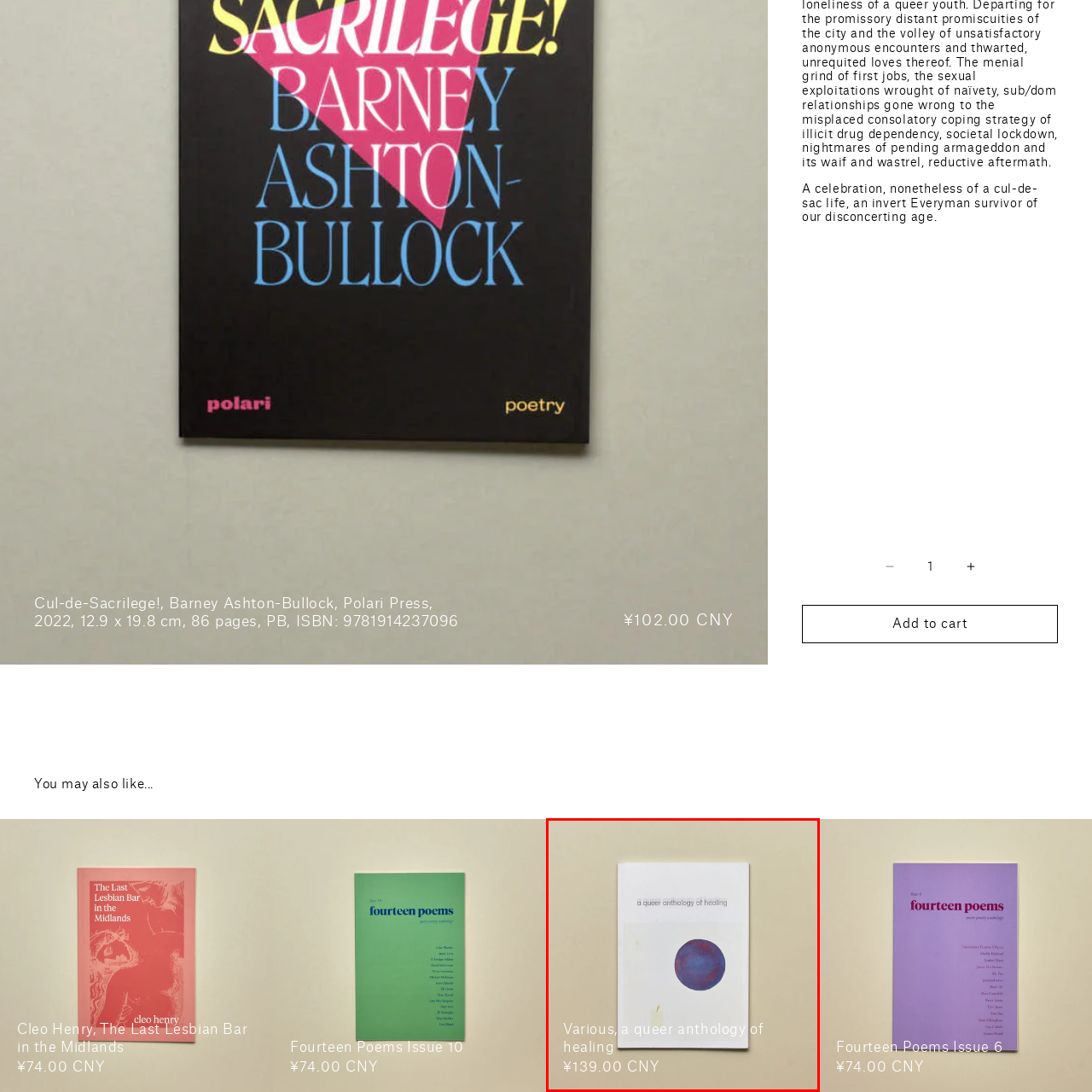What is the price of the book?
Check the image inside the red bounding box and provide your answer in a single word or short phrase.

¥139.00 CNY